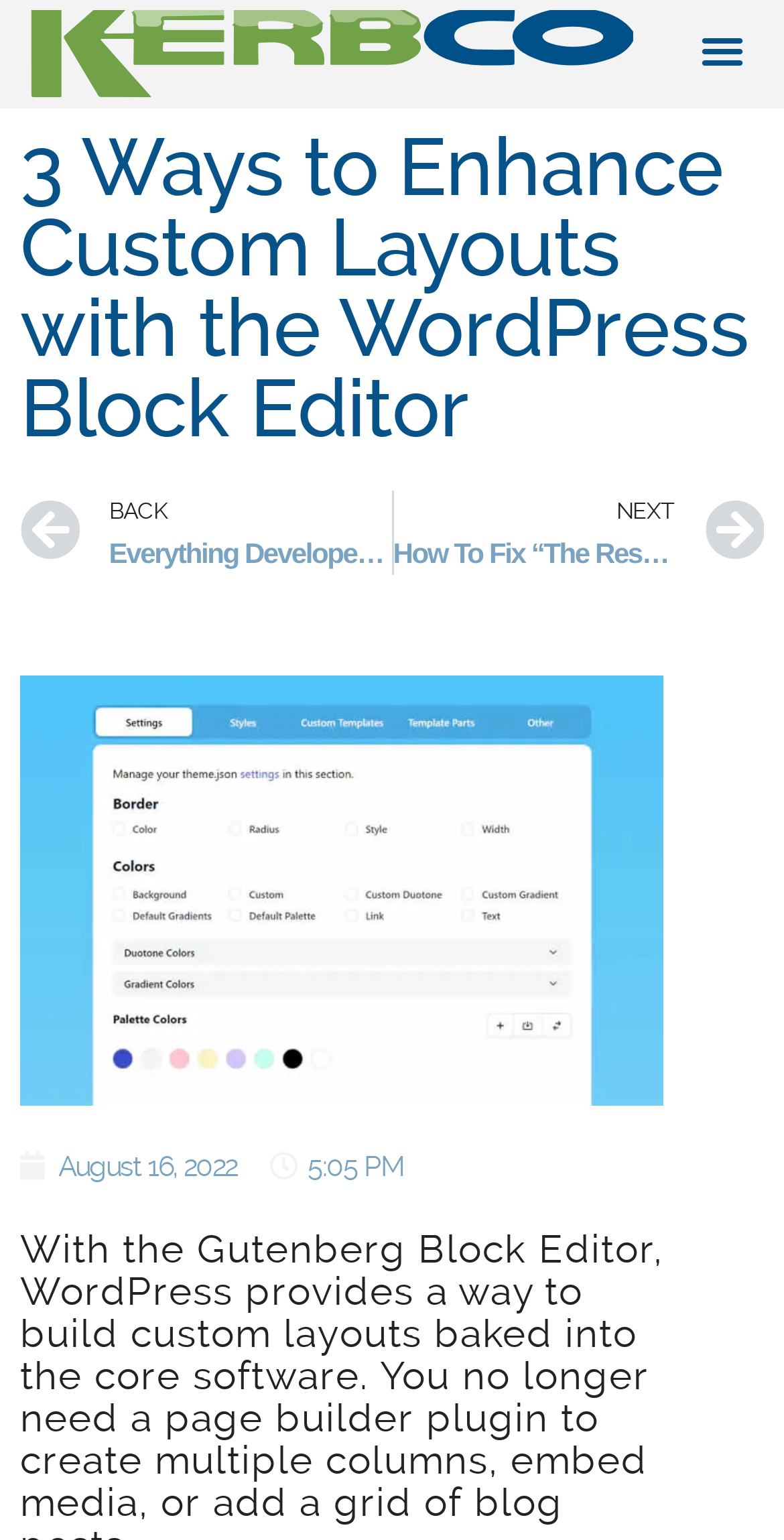Can you find and generate the webpage's heading?

3 Ways to Enhance Custom Layouts with the WordPress Block Editor